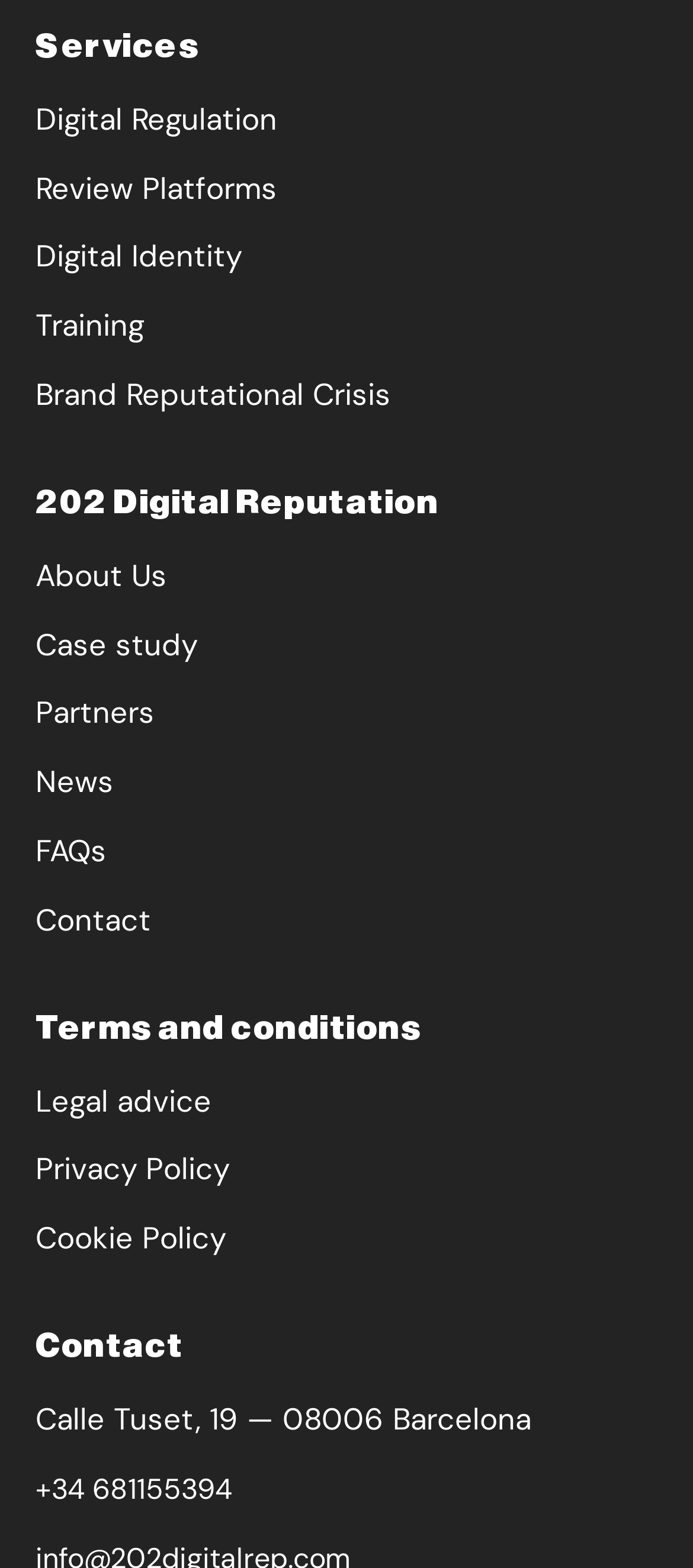Determine the bounding box coordinates of the area to click in order to meet this instruction: "Read Terms and conditions".

[0.051, 0.645, 0.608, 0.668]